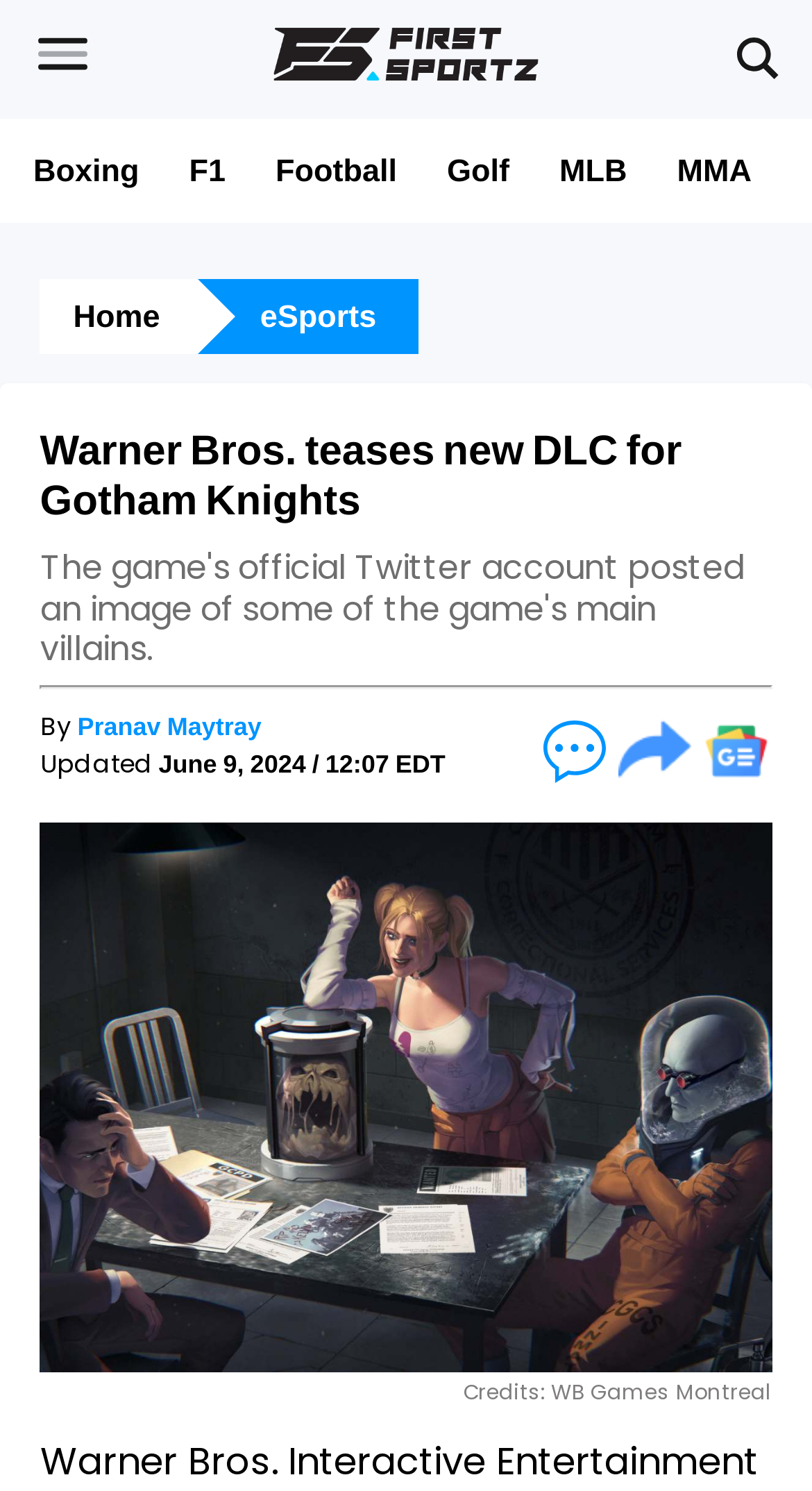Please locate the bounding box coordinates for the element that should be clicked to achieve the following instruction: "Go to the Boxing page". Ensure the coordinates are given as four float numbers between 0 and 1, i.e., [left, top, right, bottom].

[0.041, 0.099, 0.171, 0.128]